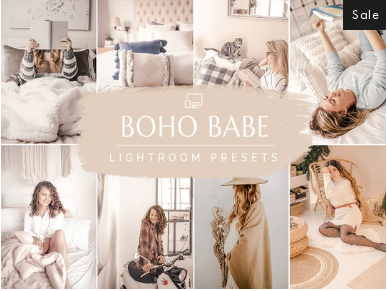Provide a single word or phrase to answer the given question: 
What is the purpose of the 'Sale' tag in the corner?

Indicating a promotional offer